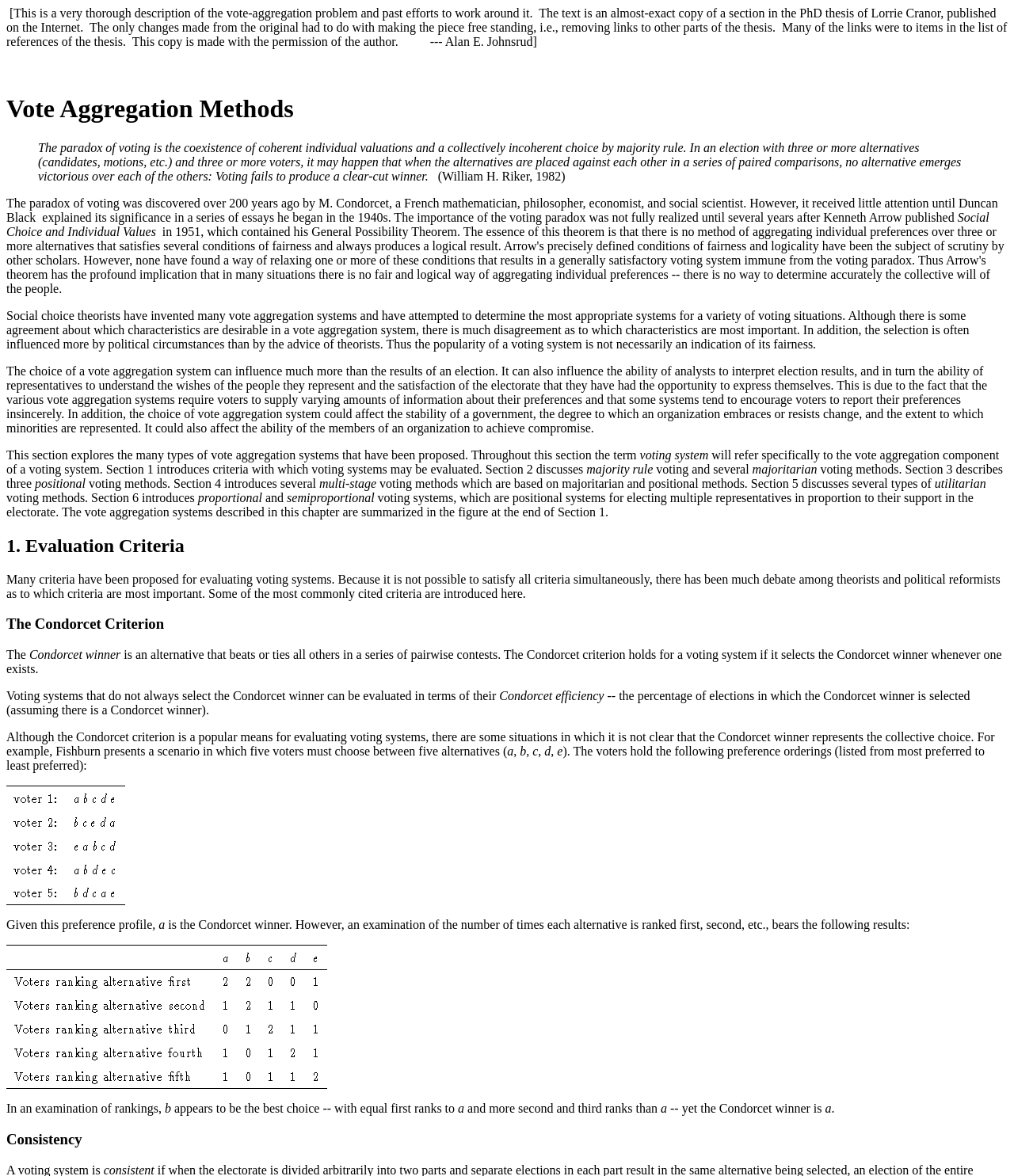What is the Condorcet criterion?
Could you give a comprehensive explanation in response to this question?

The Condorcet criterion is a means of evaluating voting systems, which holds that a voting system should select the Condorcet winner whenever one exists. The Condorcet winner is an alternative that beats or ties all others in a series of pairwise contests.